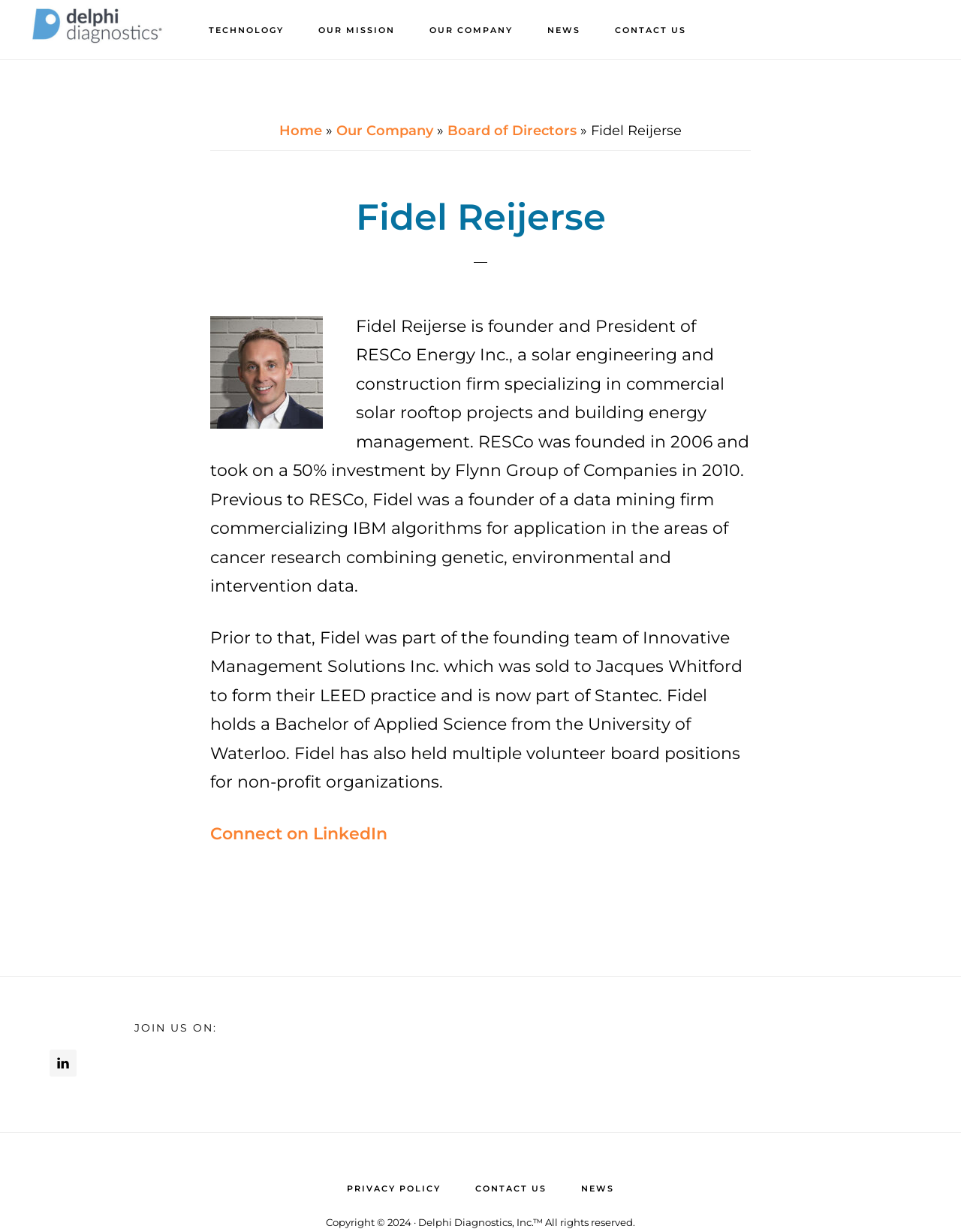Determine the bounding box coordinates of the clickable region to execute the instruction: "Connect with Fidel Reijerse on LinkedIn". The coordinates should be four float numbers between 0 and 1, denoted as [left, top, right, bottom].

[0.219, 0.668, 0.403, 0.685]